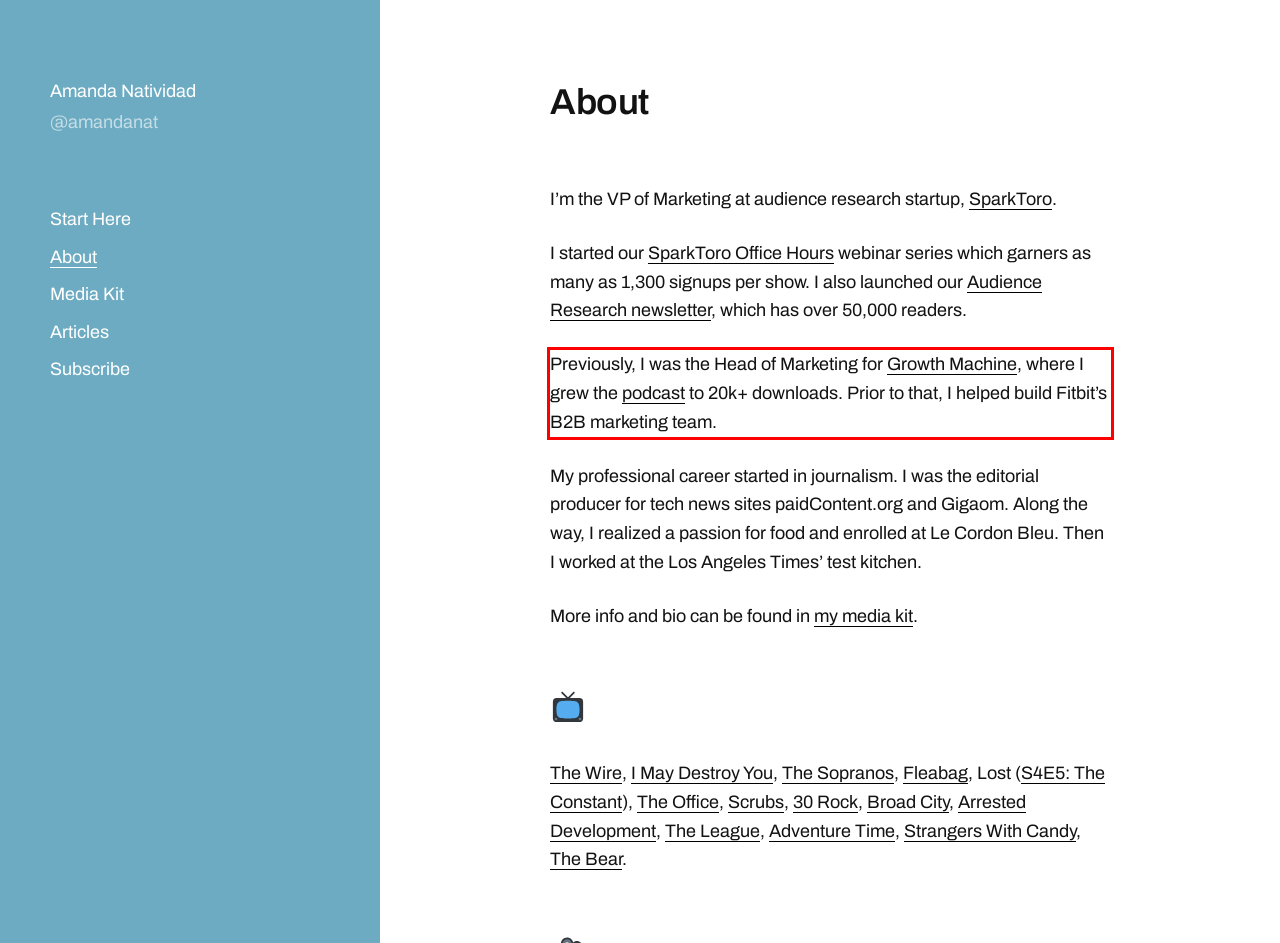Analyze the screenshot of the webpage and extract the text from the UI element that is inside the red bounding box.

Previously, I was the Head of Marketing for Growth Machine, where I grew the podcast to 20k+ downloads. Prior to that, I helped build Fitbit’s B2B marketing team.